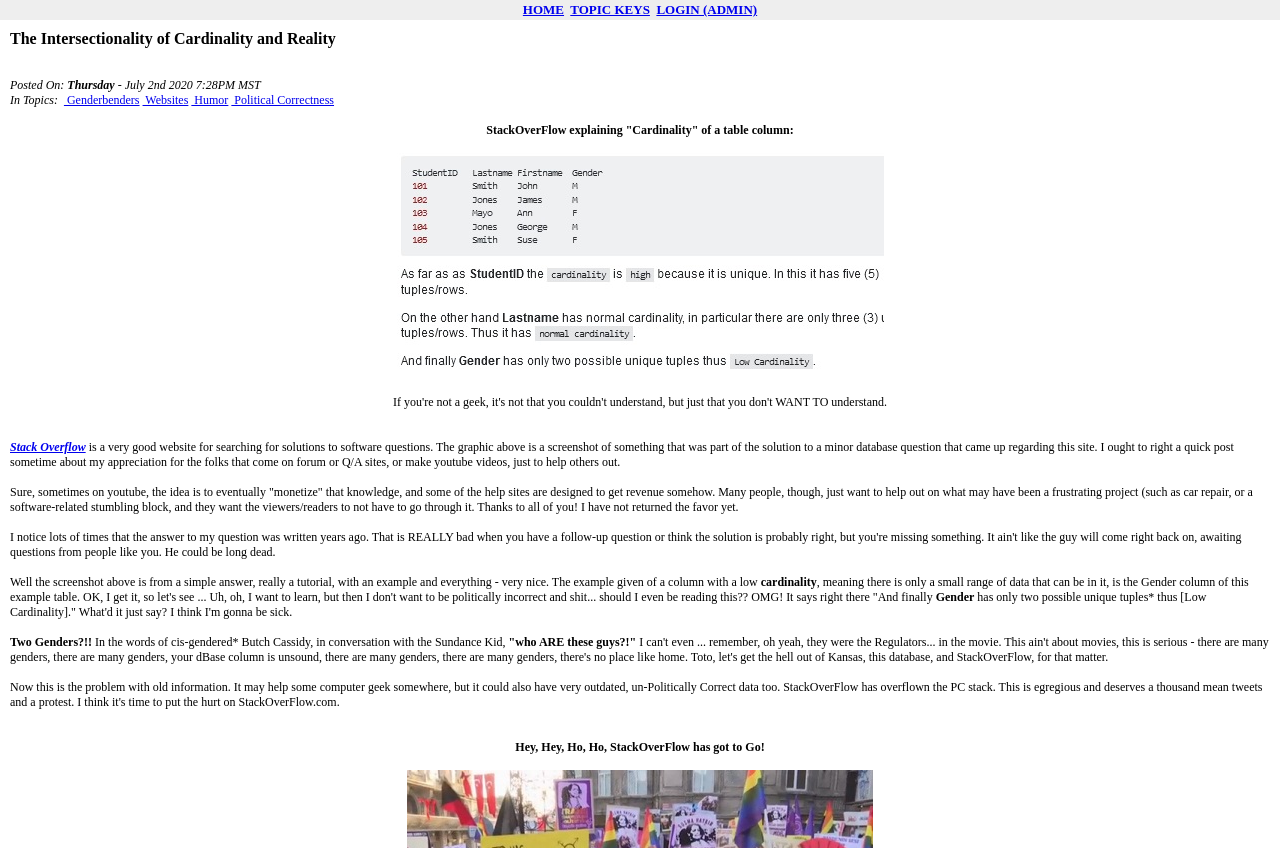Find the bounding box coordinates of the clickable area that will achieve the following instruction: "Click on the link 'business tips'".

None